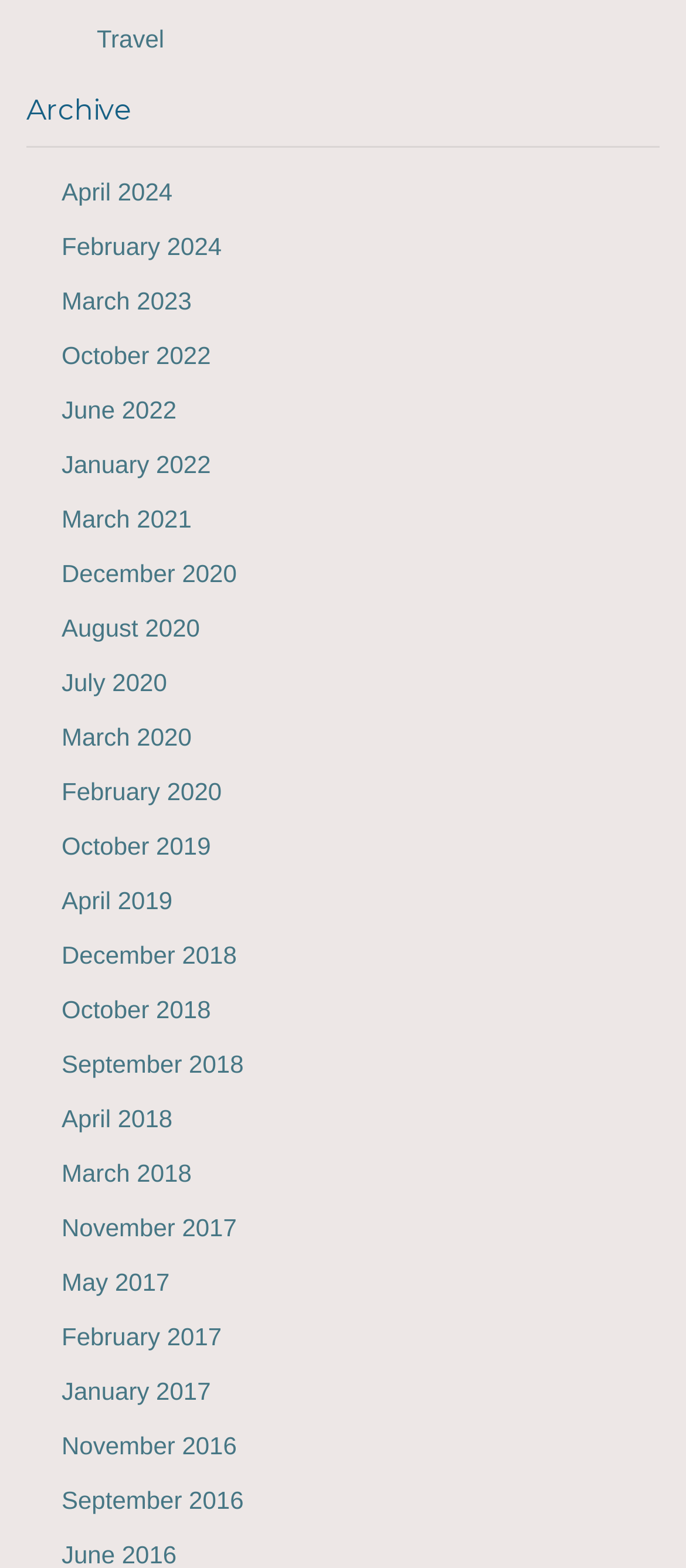Please determine the bounding box coordinates of the element's region to click in order to carry out the following instruction: "View posts from June 2016". The coordinates should be four float numbers between 0 and 1, i.e., [left, top, right, bottom].

[0.09, 0.978, 0.257, 0.996]